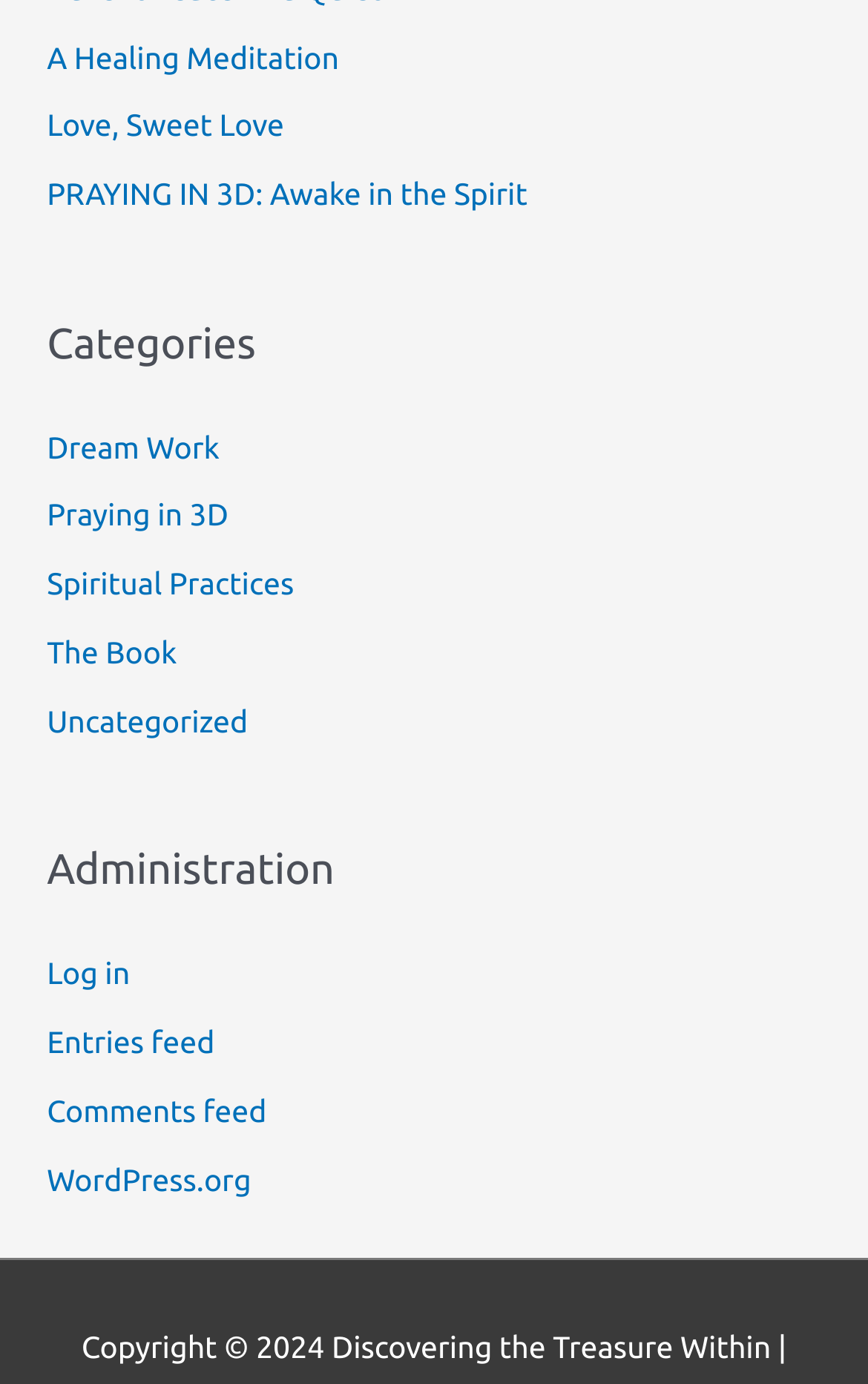Pinpoint the bounding box coordinates of the element you need to click to execute the following instruction: "Go to 'Praying in 3D'". The bounding box should be represented by four float numbers between 0 and 1, in the format [left, top, right, bottom].

[0.054, 0.359, 0.263, 0.385]